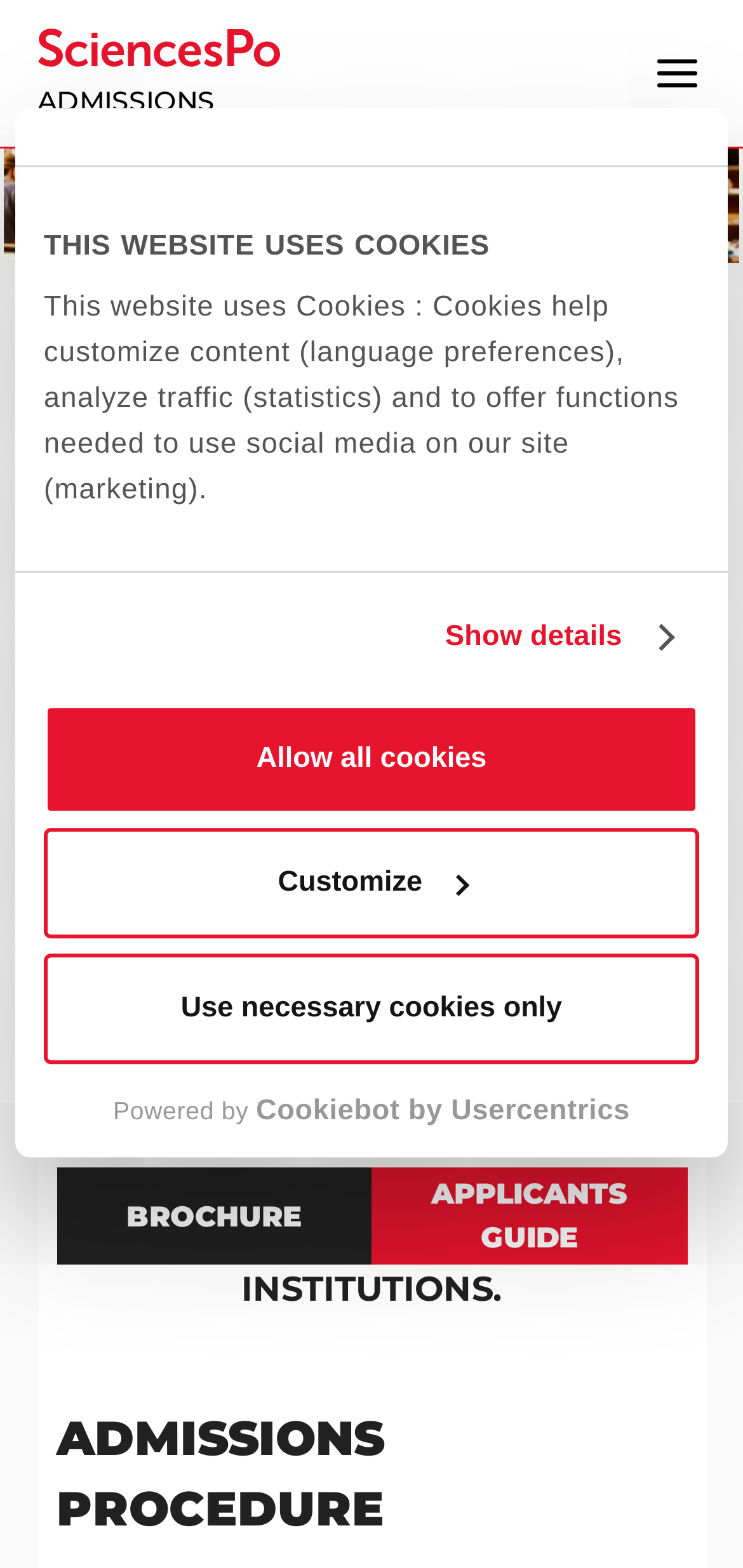Please find the top heading of the webpage and generate its text.

DUAL BACHELOR'S DEGREE WITH COLUMBIA UNIVERSITY